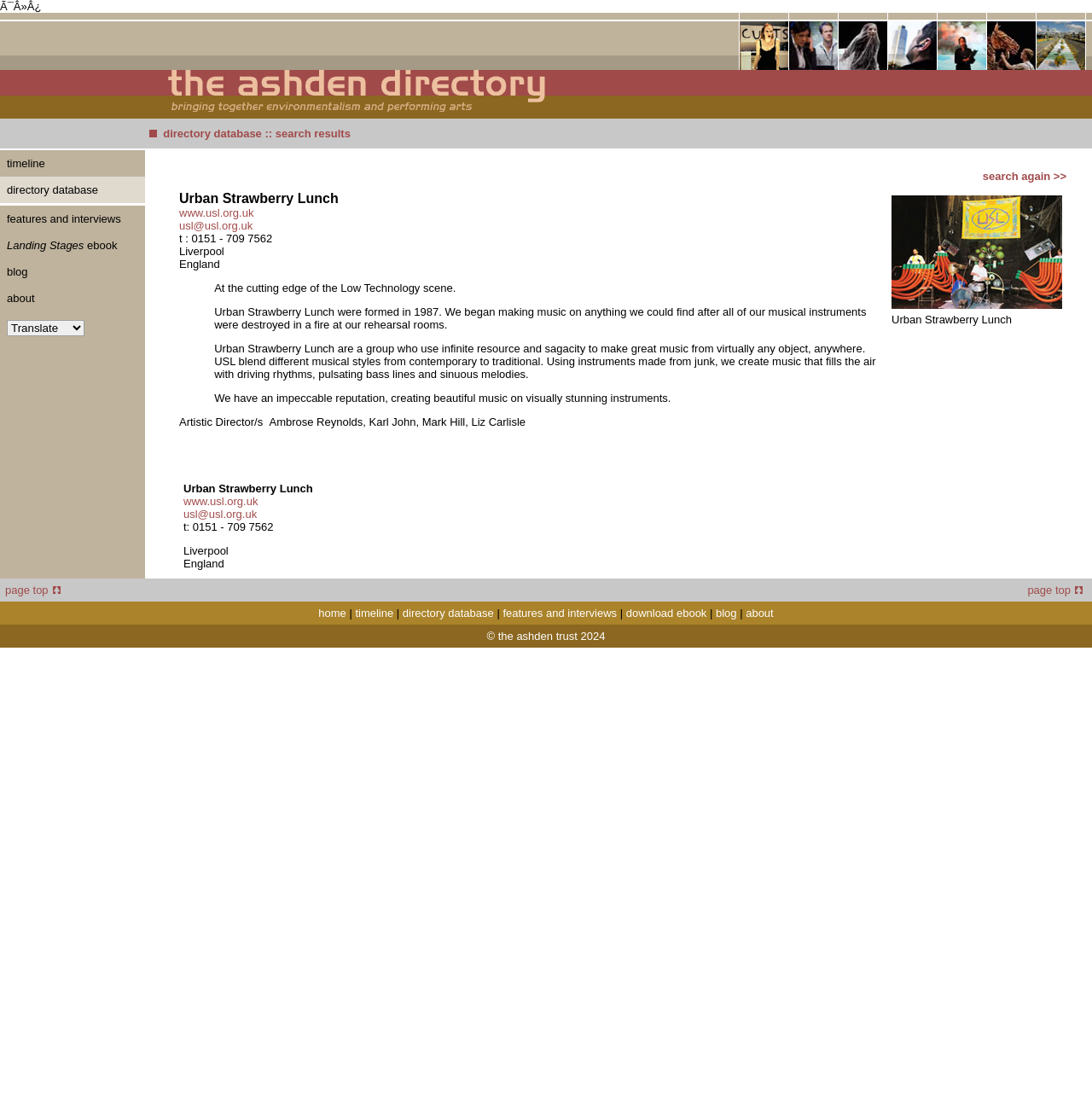Give a complete and precise description of the webpage's appearance.

The webpage is titled "The Ashden Directory" and has a header section at the top with a table containing a mailing list and photographs. Below the header, there is a section with a table containing the page title, which has an image of "The Ashden Directory" and some spacer images.

The main content of the page is divided into two sections. On the left-hand side, there is a menu section that takes up about one-eighth of the page width. This menu section has a table with multiple rows, each containing a menu item. 

On the right-hand side, there is a larger section that takes up about seven-eighths of the page width. This section has a table with multiple rows, each containing an image and some text. The images are labeled with various titles, such as "the weather", "resilience", "oresteia cassandra", and "war horse", among others. There are also some spacer images scattered throughout this section.

At the top of the right-hand section, there is a link labeled "bringing together environmentalism and performance" with an accompanying image. Below this link, there is a section with multiple rows, each containing an image and some text, as mentioned earlier.

Overall, the webpage has a simple layout with a clear division between the menu section on the left and the main content section on the right. The use of tables and spacer images helps to organize the content and create a visually appealing layout.